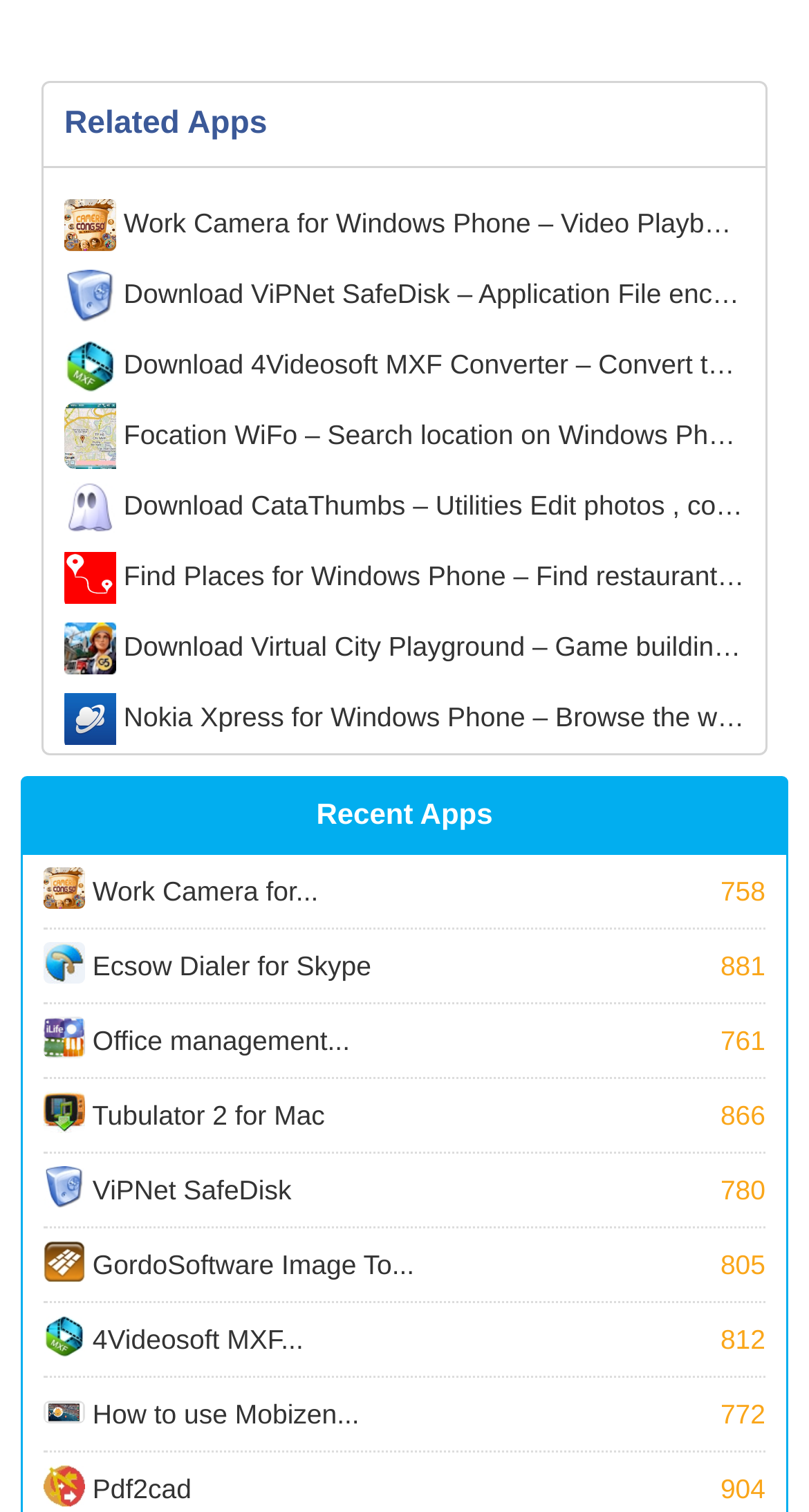Please determine the bounding box coordinates of the element's region to click for the following instruction: "Download 'ViPNet SafeDisk – Application File encryption, set password, protect file …'".

[0.079, 0.173, 0.921, 0.217]